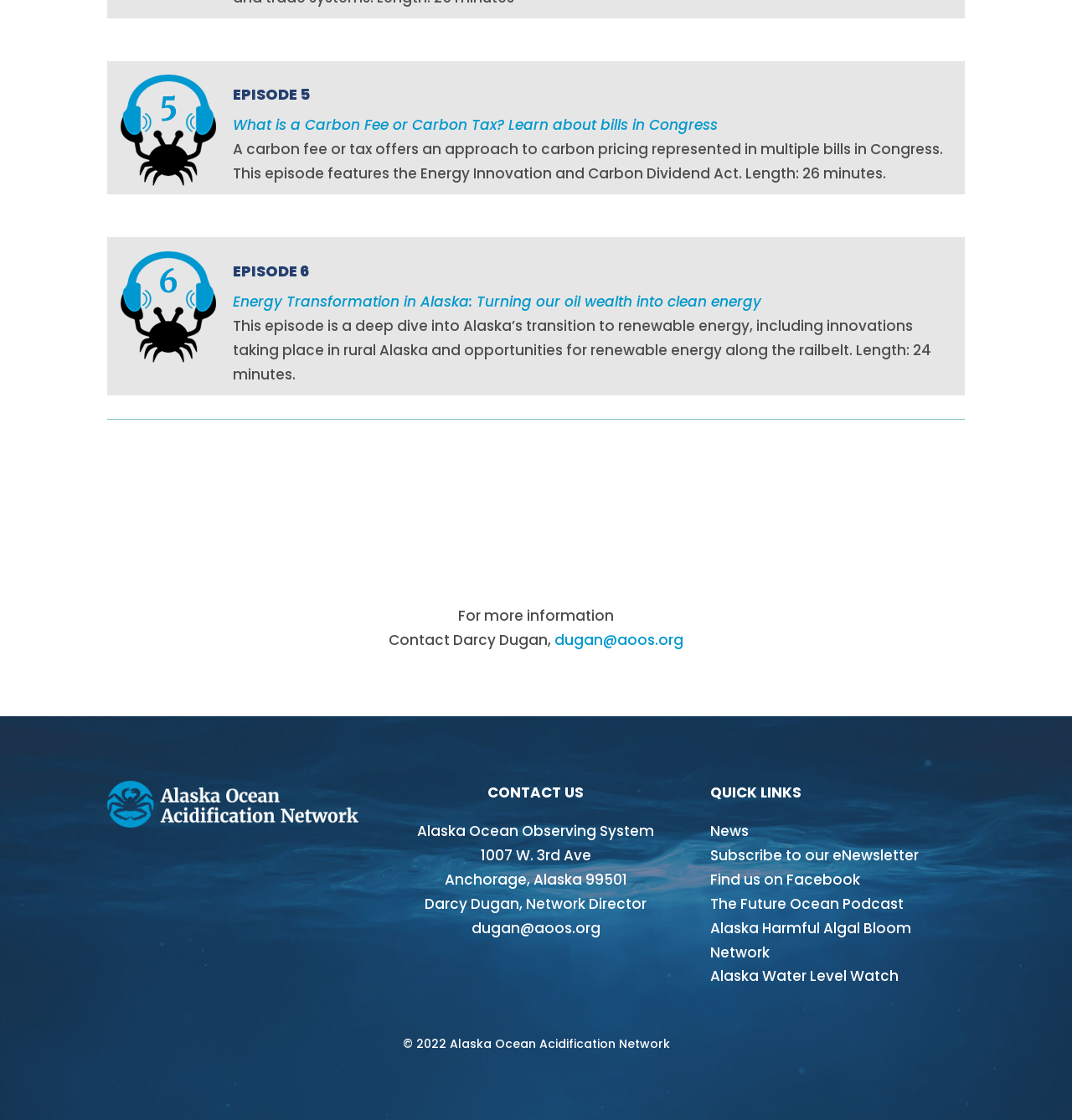Pinpoint the bounding box coordinates of the clickable element needed to complete the instruction: "Click the link to learn about the Energy Innovation and Carbon Dividend Act". The coordinates should be provided as four float numbers between 0 and 1: [left, top, right, bottom].

[0.217, 0.103, 0.67, 0.121]